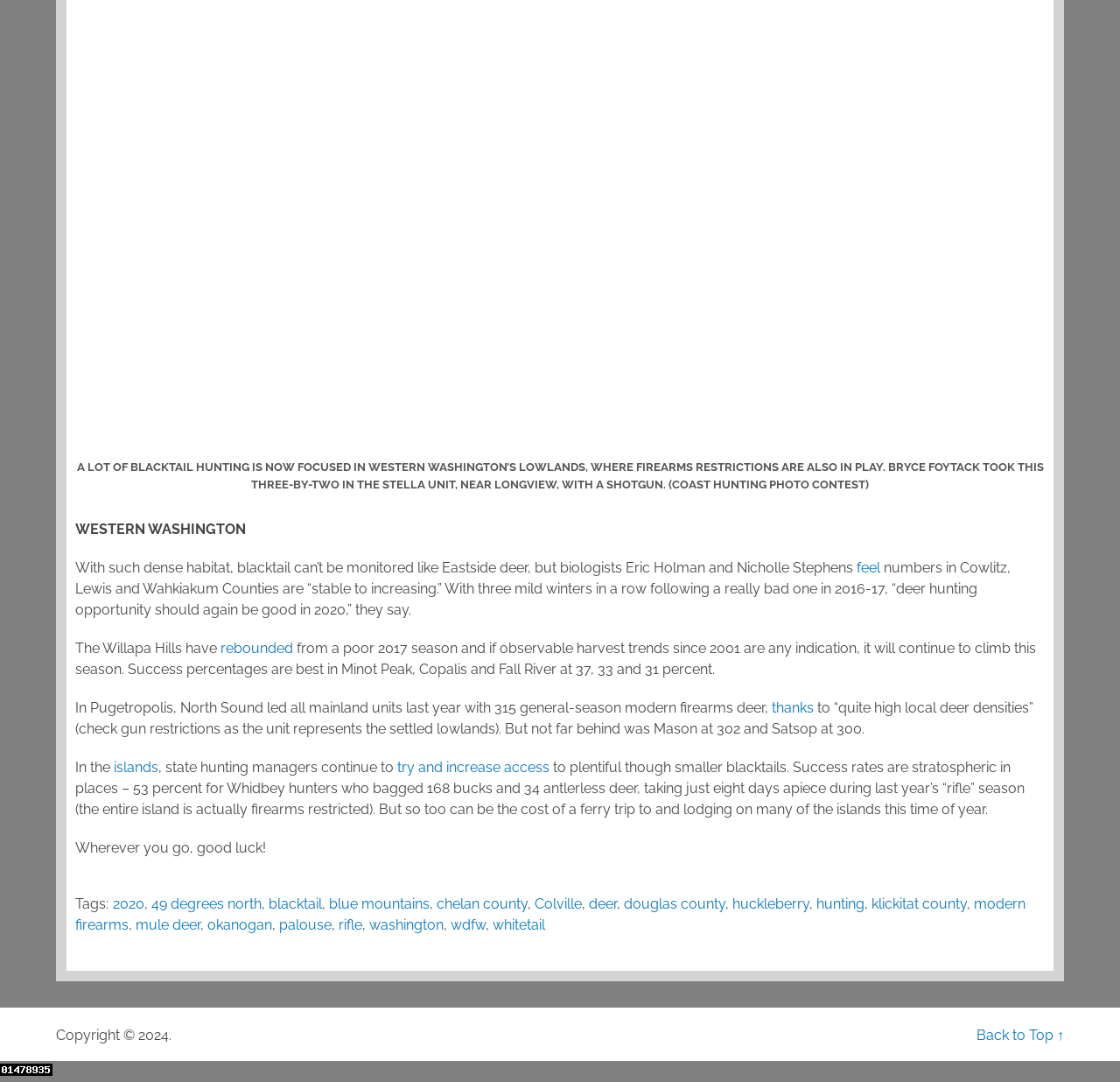Identify the bounding box coordinates for the UI element described as: "Twitter". The coordinates should be provided as four floats between 0 and 1: [left, top, right, bottom].

None